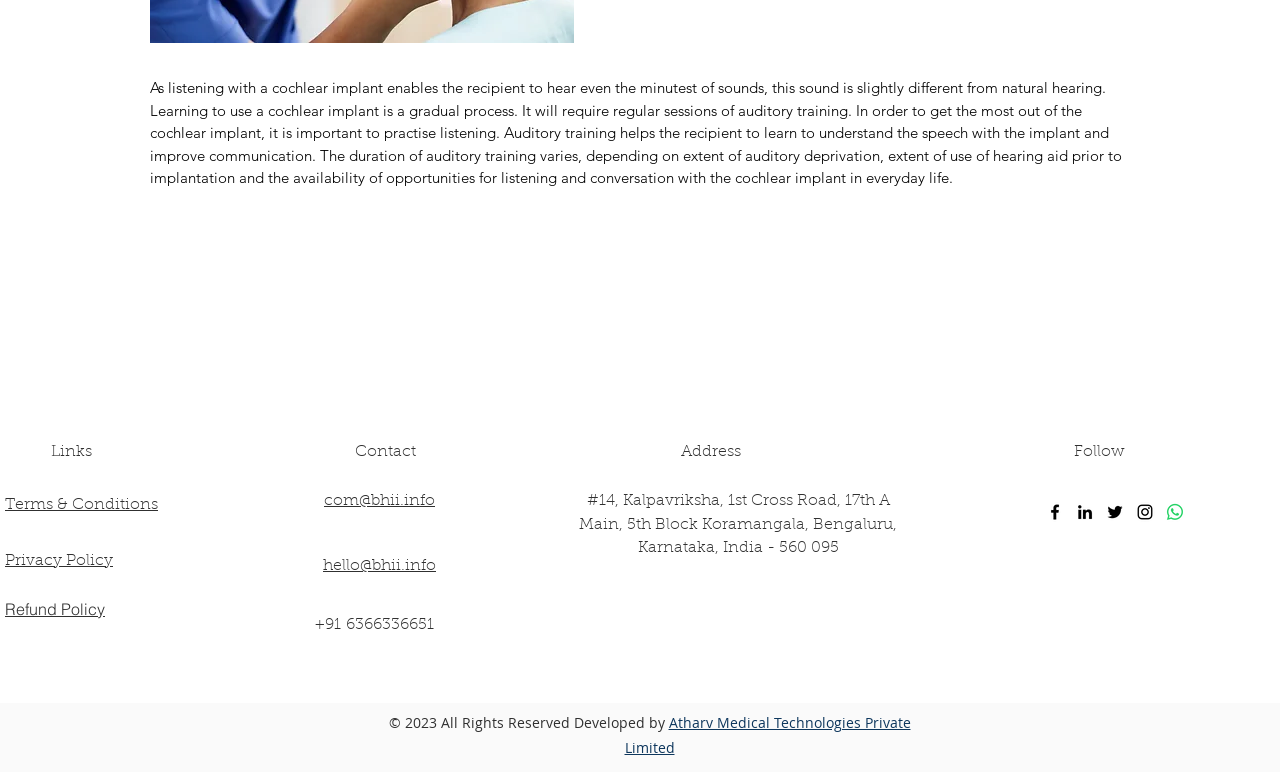Indicate the bounding box coordinates of the clickable region to achieve the following instruction: "Call the phone number."

[0.27, 0.799, 0.339, 0.82]